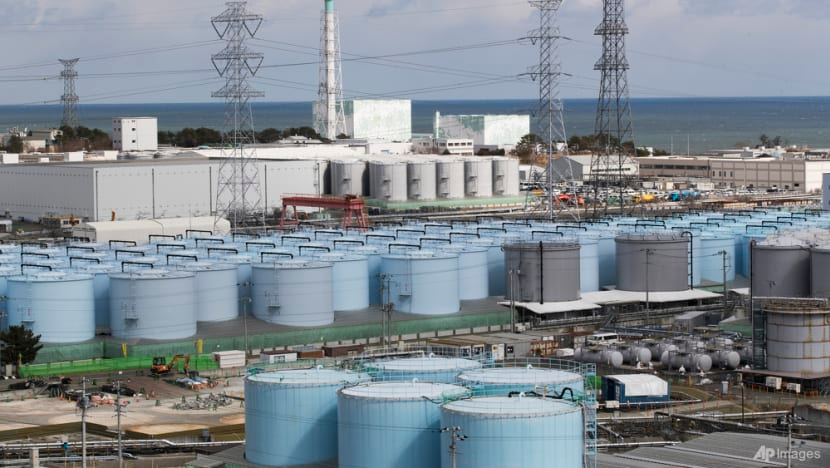Create a detailed narrative of what is happening in the image.

The image depicts the Fukushima Daiichi nuclear power plant, prominently featuring numerous large storage tanks filled with treated but still radioactive water, which has been stored since the facility's catastrophic meltdown in 2011. In the background, the cooling towers of the plant can be seen against a coastal backdrop, symbolizing both the facility's industrial presence and its proximity to the ocean. Power lines stretch across the horizon, adding to the industrial landscape. This photo captures the ongoing complexities of managing the aftermath of a nuclear disaster, amidst local and global concerns regarding environmental safety and the technical aspects of wastewater disposal. The scene is further underscored by a recent statement from Japan's Prime Minister, emphasizing that the release of this stored wastewater cannot be delayed despite ongoing community apprehensions.